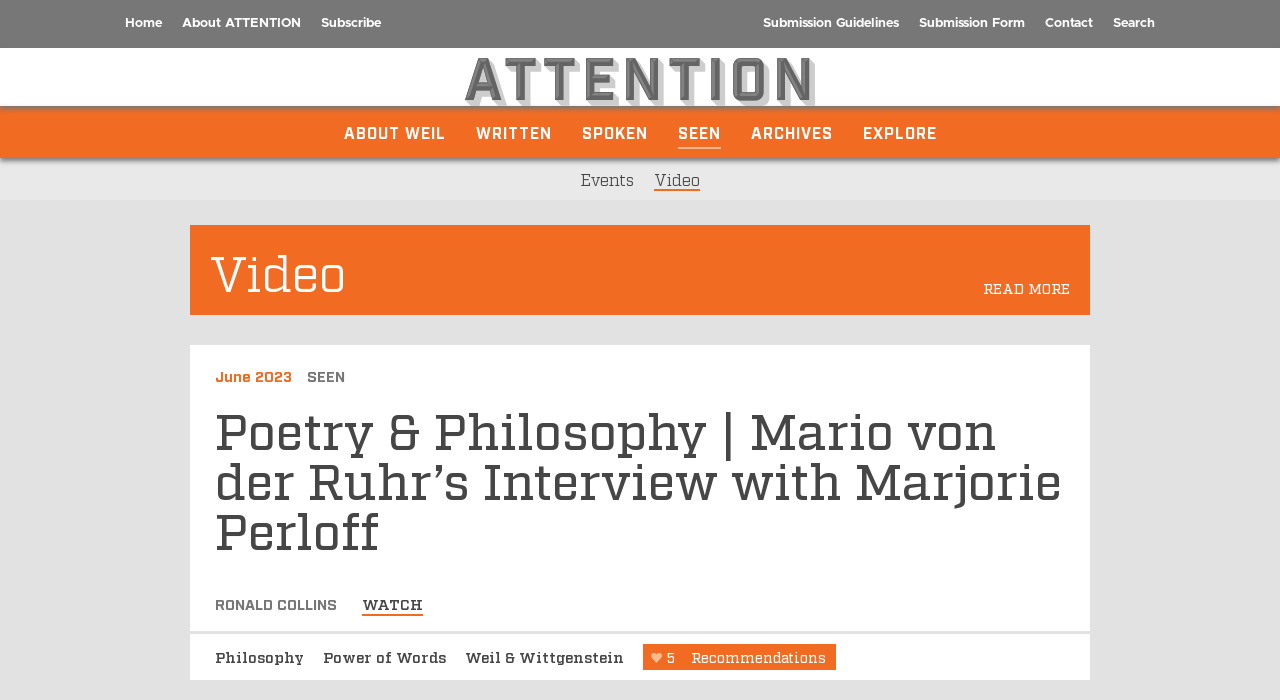How many links are listed in the footer section?
Refer to the image and provide a concise answer in one word or phrase.

4